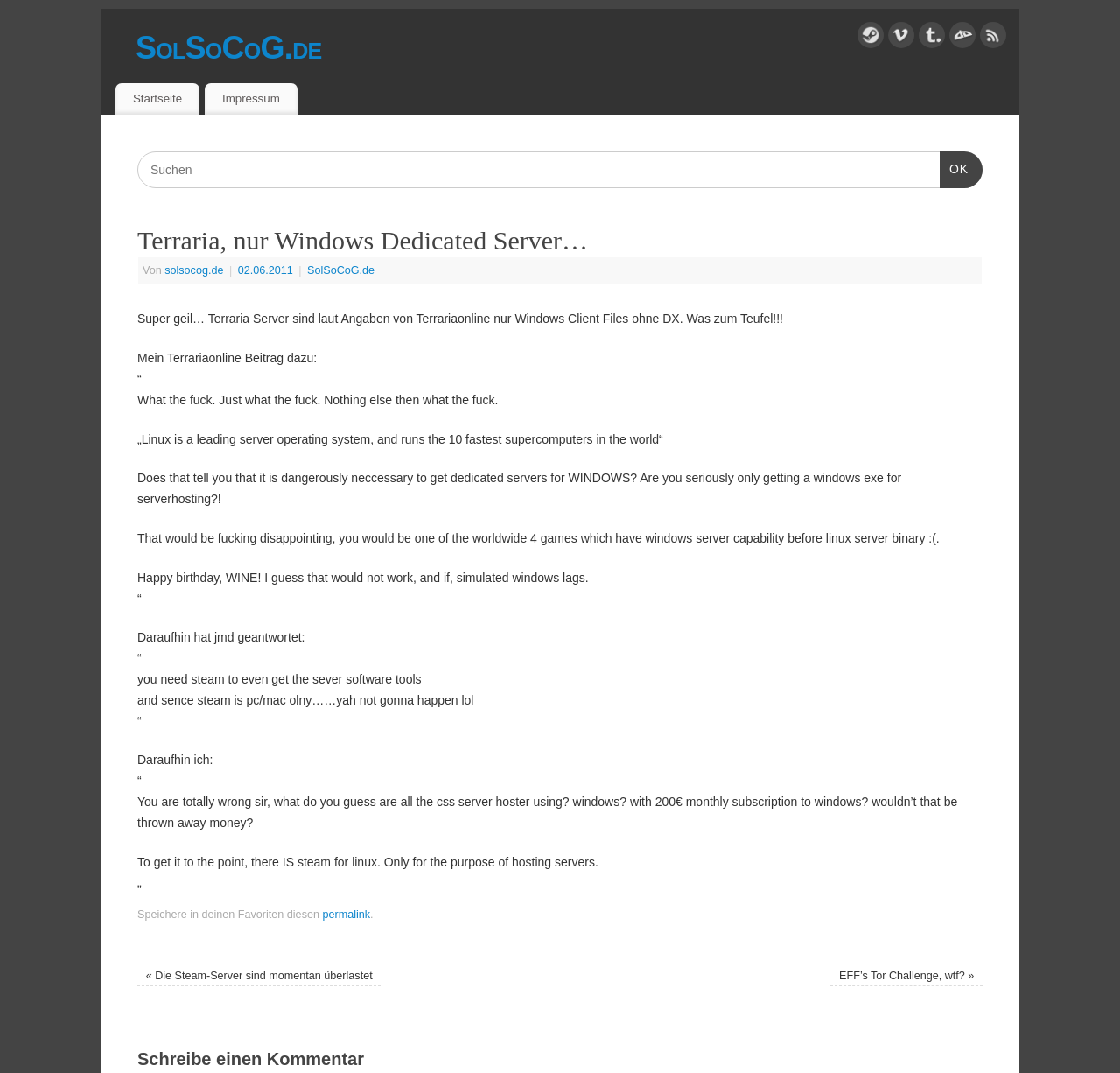Generate a thorough caption that explains the contents of the webpage.

This webpage appears to be a blog post about Terraria, a video game, and its dedicated server capabilities. At the top of the page, there is a header section with a link to the blog's homepage, "SolSoCoG.de", and a title "BLOG EINES IT-SPEZIALISTEN" (which translates to "Blog of an IT specialist"). Below this, there are several social media links, including Steam, Vimeo, Tumblr, DeviantArt, and RSS, each accompanied by an image.

The main content of the page is an article with a heading "Terraria, nur Windows Dedicated Server…" (which translates to "Terraria, only Windows dedicated server…"). The article discusses the author's frustration with Terraria's decision to only provide Windows client files for dedicated servers, without support for Linux. The text is written in a conversational tone, with the author expressing their disappointment and incredulity at this decision.

The article is divided into several paragraphs, with the author quoting responses from others and responding to them. There are also several links within the text, including a permalink to the article and links to other blog posts.

At the bottom of the page, there are two more links to other blog posts, "« Die Steam-Server sind momentan überlastet" (which translates to "« The Steam servers are currently overloaded") and "EFF’s Tor Challenge, wtf? »".